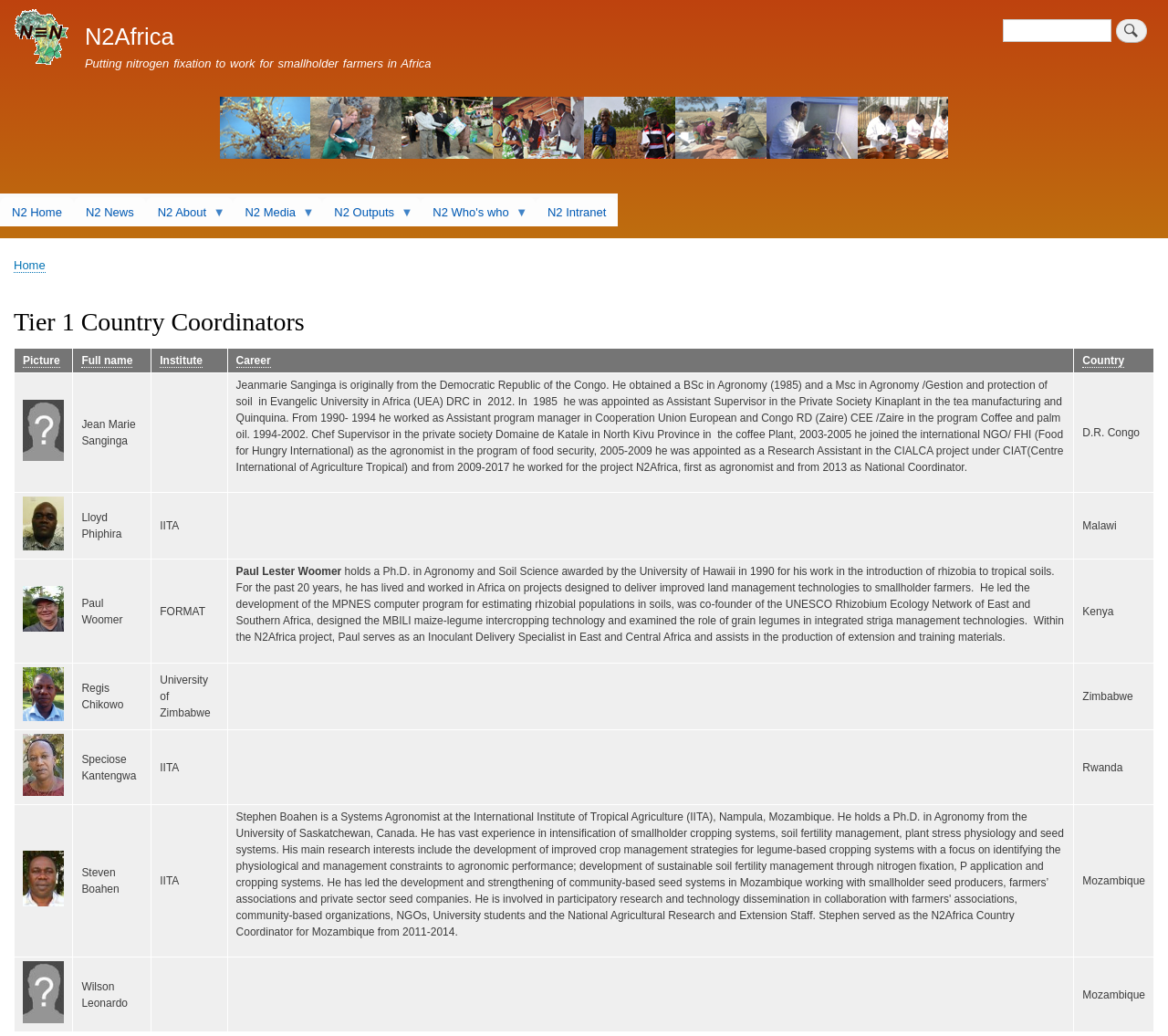Answer the question using only one word or a concise phrase: What is the text of the first link on the webpage?

Home